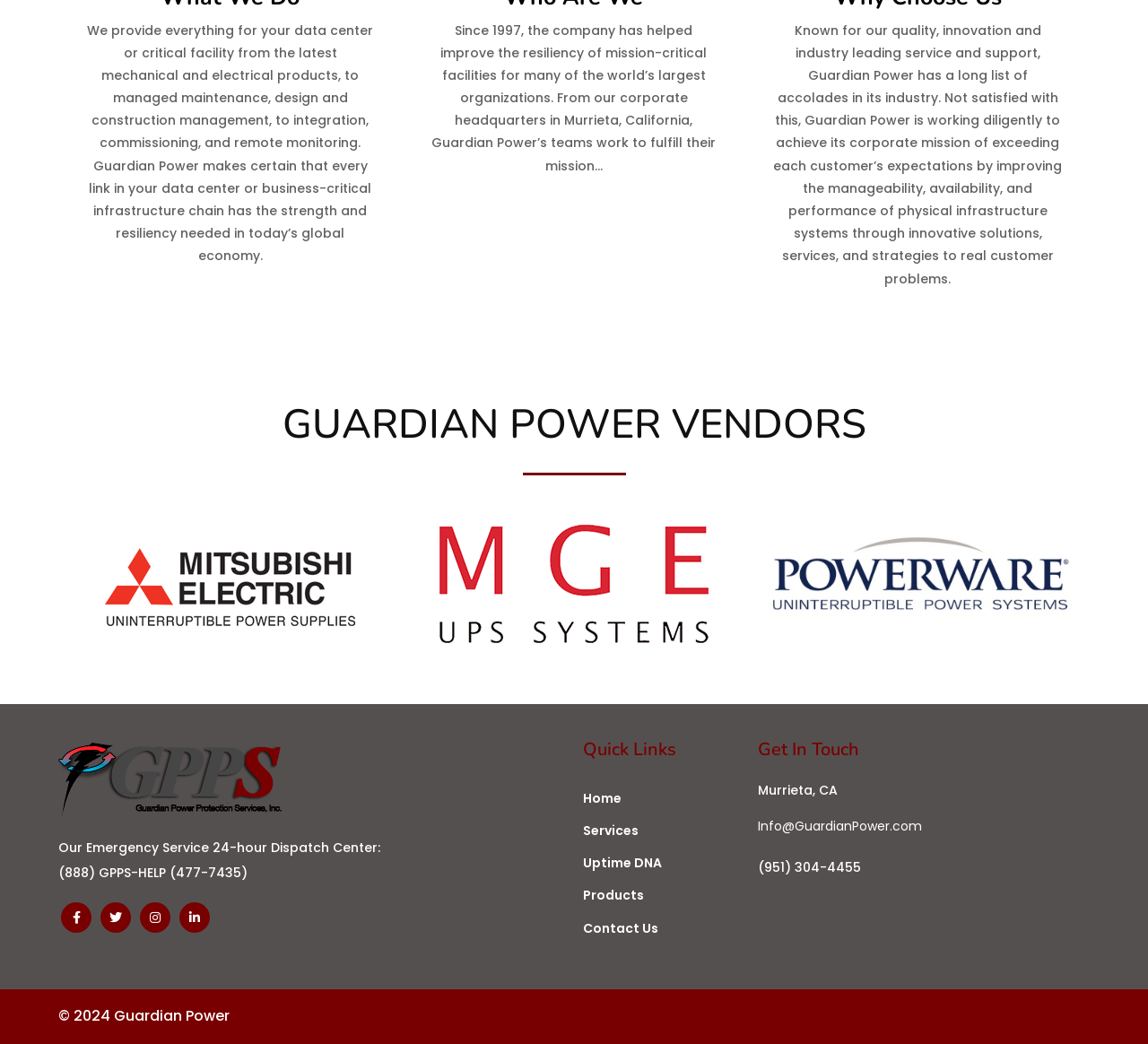Find the UI element described as: "Info@GuardianPower.com" and predict its bounding box coordinates. Ensure the coordinates are four float numbers between 0 and 1, [left, top, right, bottom].

[0.66, 0.783, 0.803, 0.801]